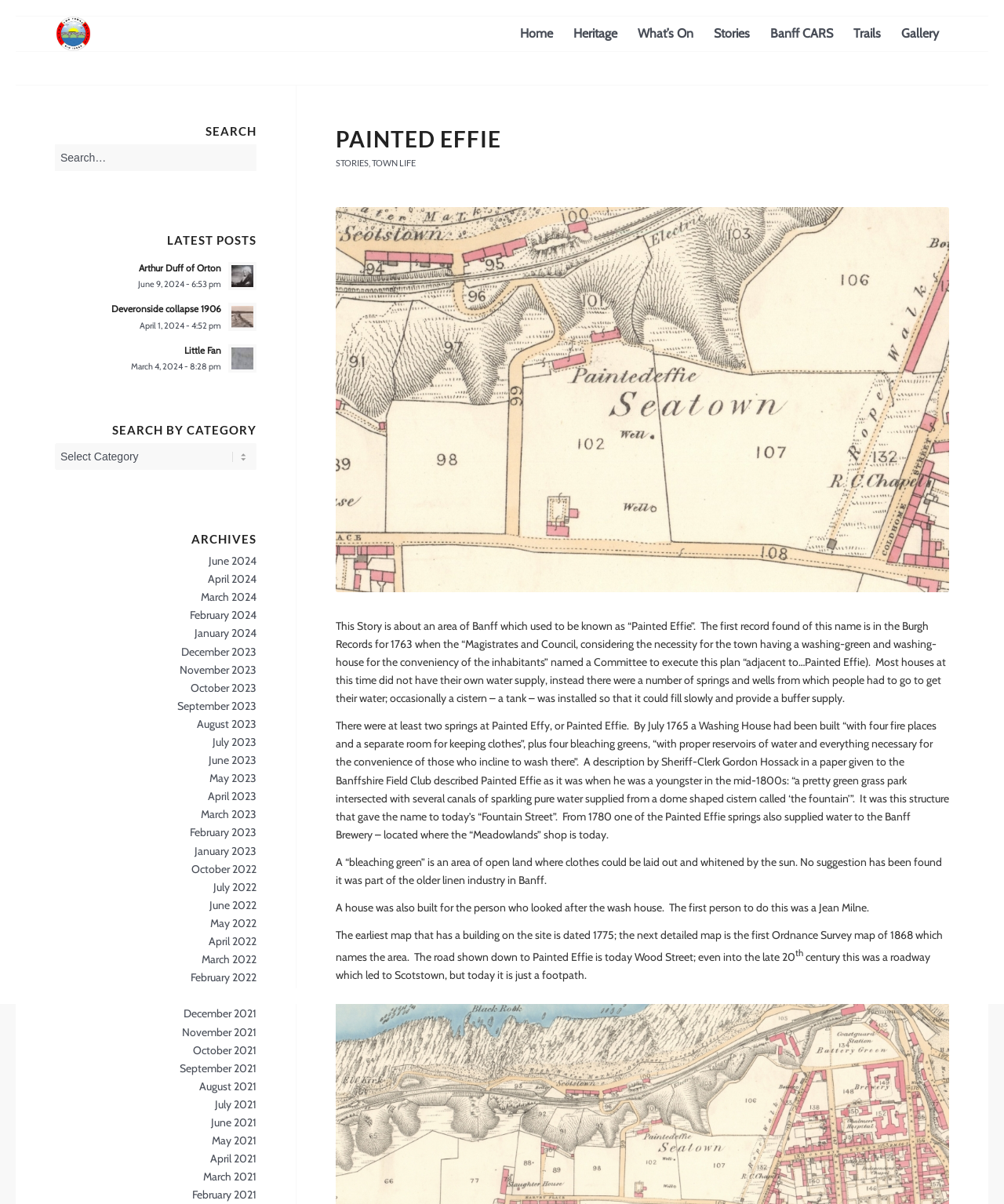Who was the first person to look after the wash house?
Respond to the question with a single word or phrase according to the image.

Jean Milne